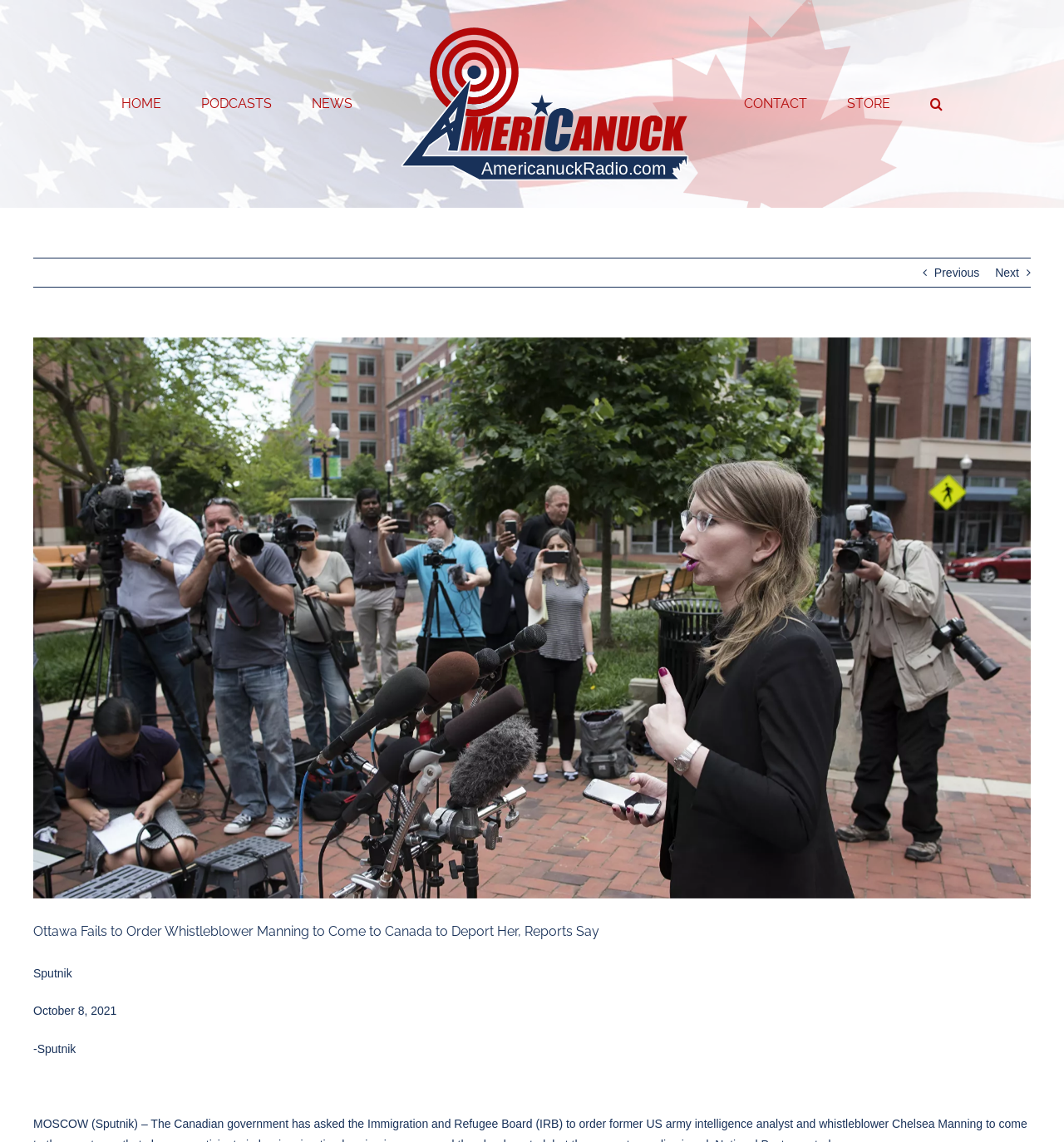Is there a search function on the webpage?
Answer the question in as much detail as possible.

I found the answer by looking at the button element with a bounding box coordinate of [0.874, 0.06, 0.886, 0.121], which has a text of 'Search' and is not expanded.